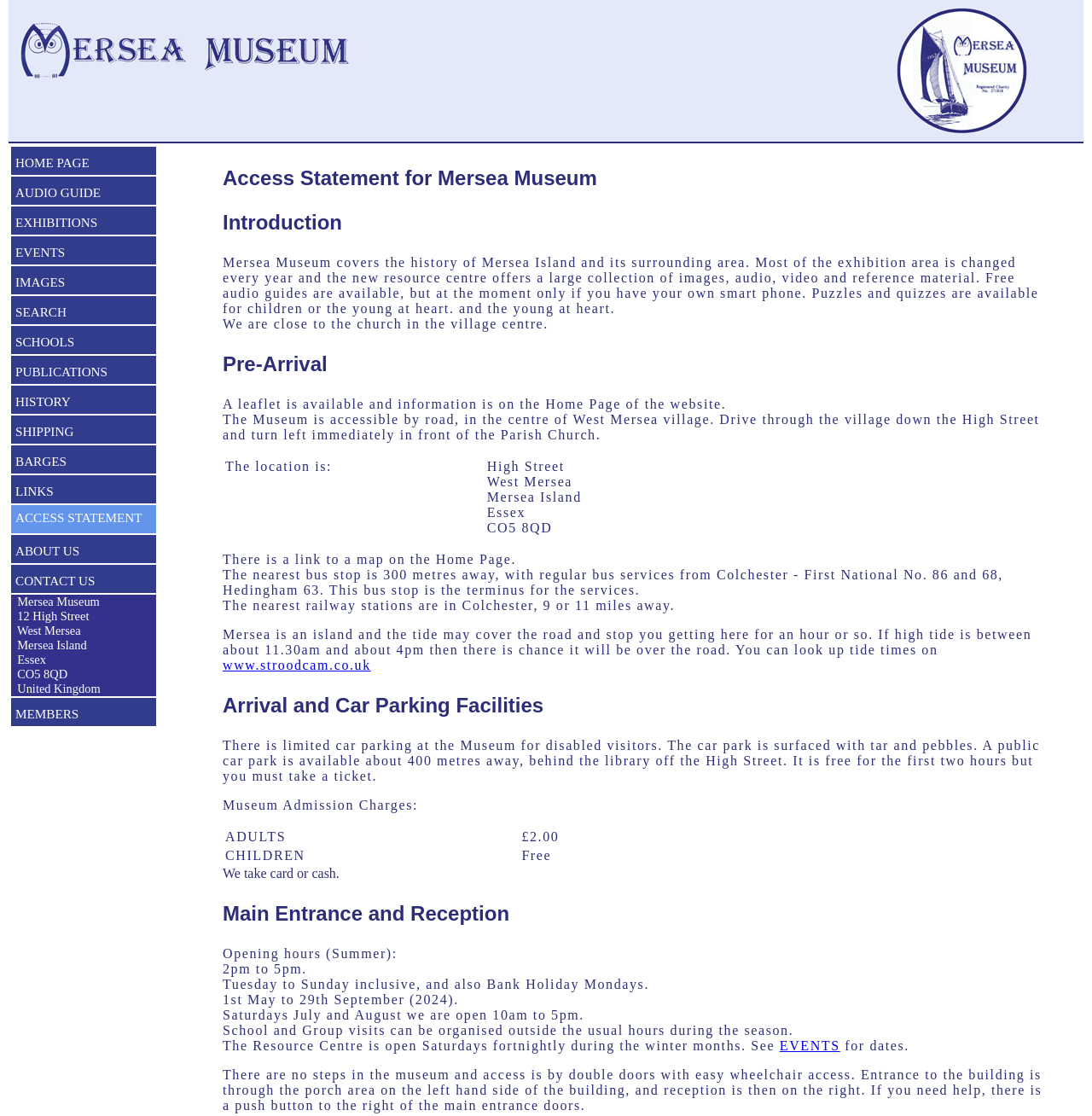Please indicate the bounding box coordinates of the element's region to be clicked to achieve the instruction: "Click AUDIO GUIDE". Provide the coordinates as four float numbers between 0 and 1, i.e., [left, top, right, bottom].

[0.01, 0.163, 0.143, 0.186]